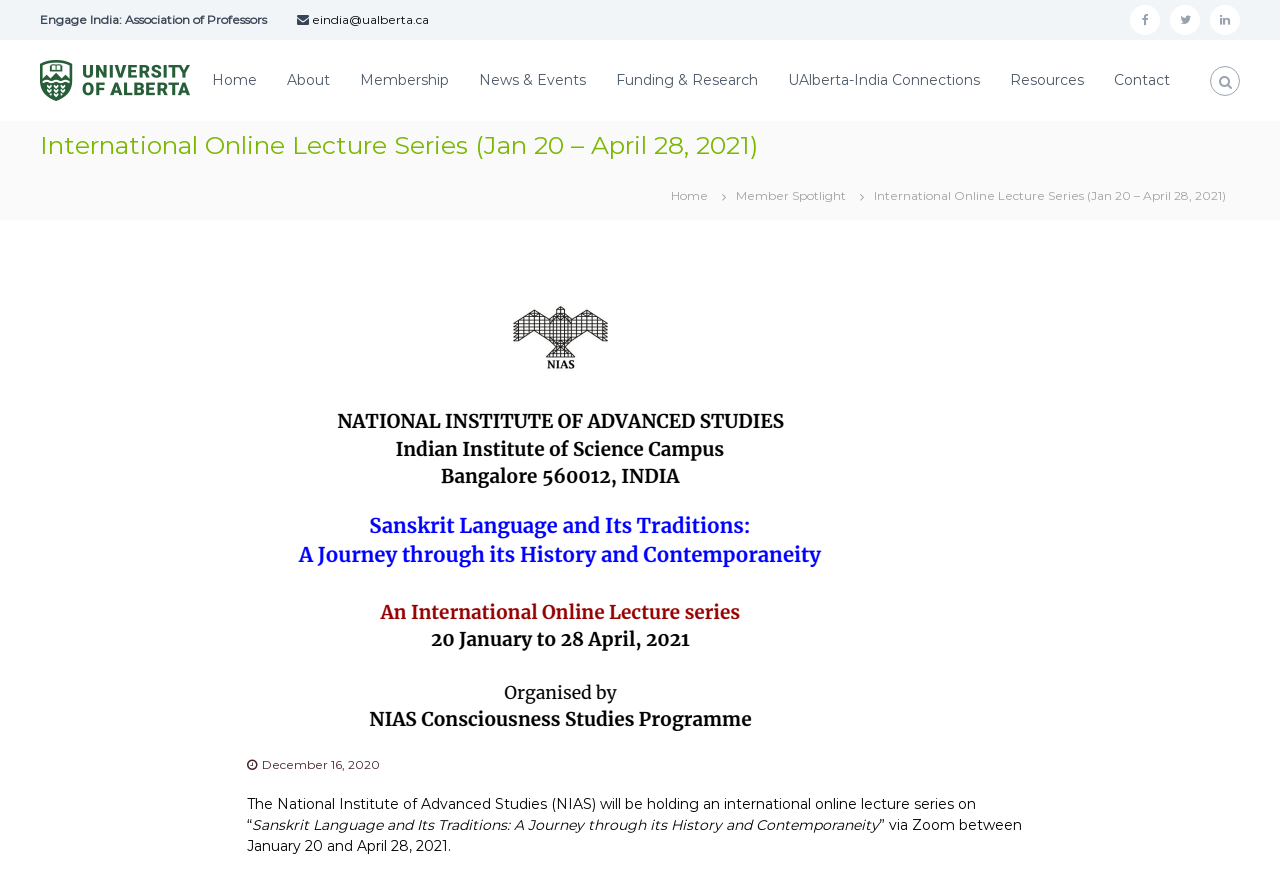Determine the coordinates of the bounding box for the clickable area needed to execute this instruction: "Learn about membership".

[0.281, 0.081, 0.351, 0.102]